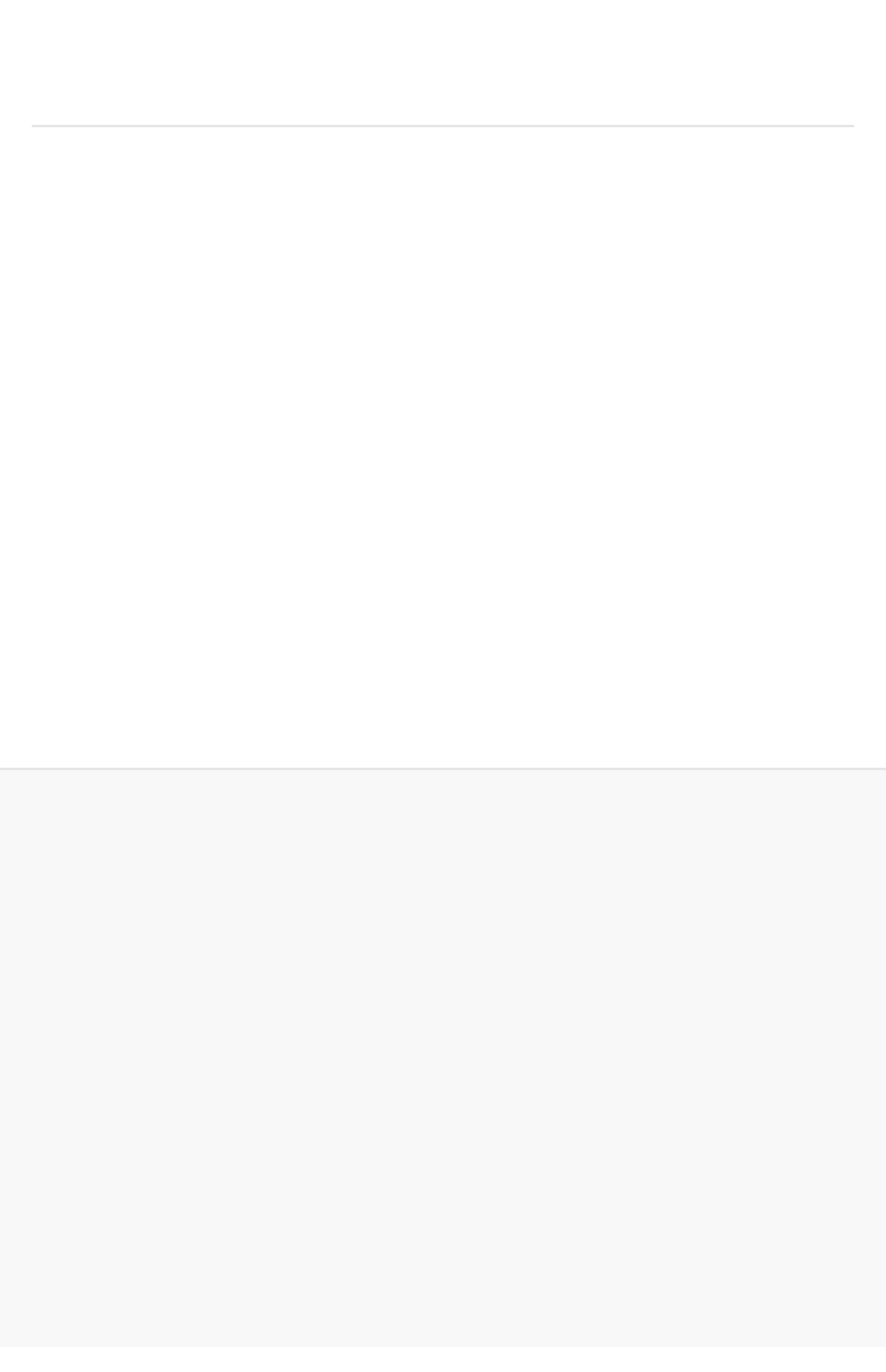Please provide a one-word or phrase answer to the question: 
How many links are there in the footer section?

9